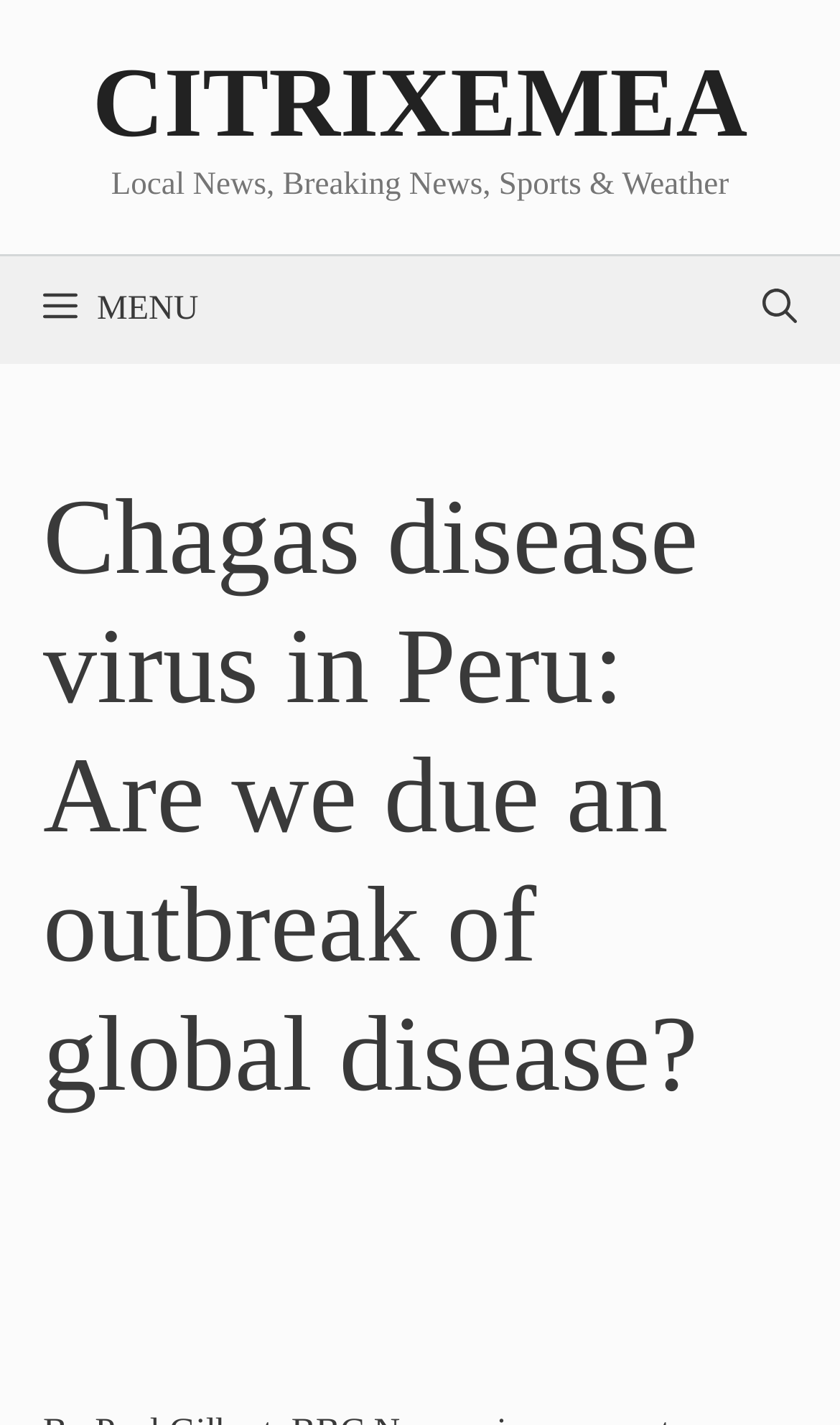Generate a comprehensive description of the contents of the webpage.

The webpage appears to be a news article page, with a focus on the topic of Chagas disease. At the top of the page, there is a banner that spans the entire width, containing a link to the site "CITRIXEMEA" and a static text element that reads "Local News, Breaking News, Sports & Weather". 

Below the banner, there is a navigation menu labeled "Primary" that takes up a significant portion of the top section of the page. The menu contains a button labeled "MENU" and a link to "Open Search Bar" located at the far right. 

The main content of the page is headed by a prominent heading that reads "Chagas disease virus in Peru: Are we due an outbreak of global disease?", which is positioned below the navigation menu. This heading is likely the title of the news article.